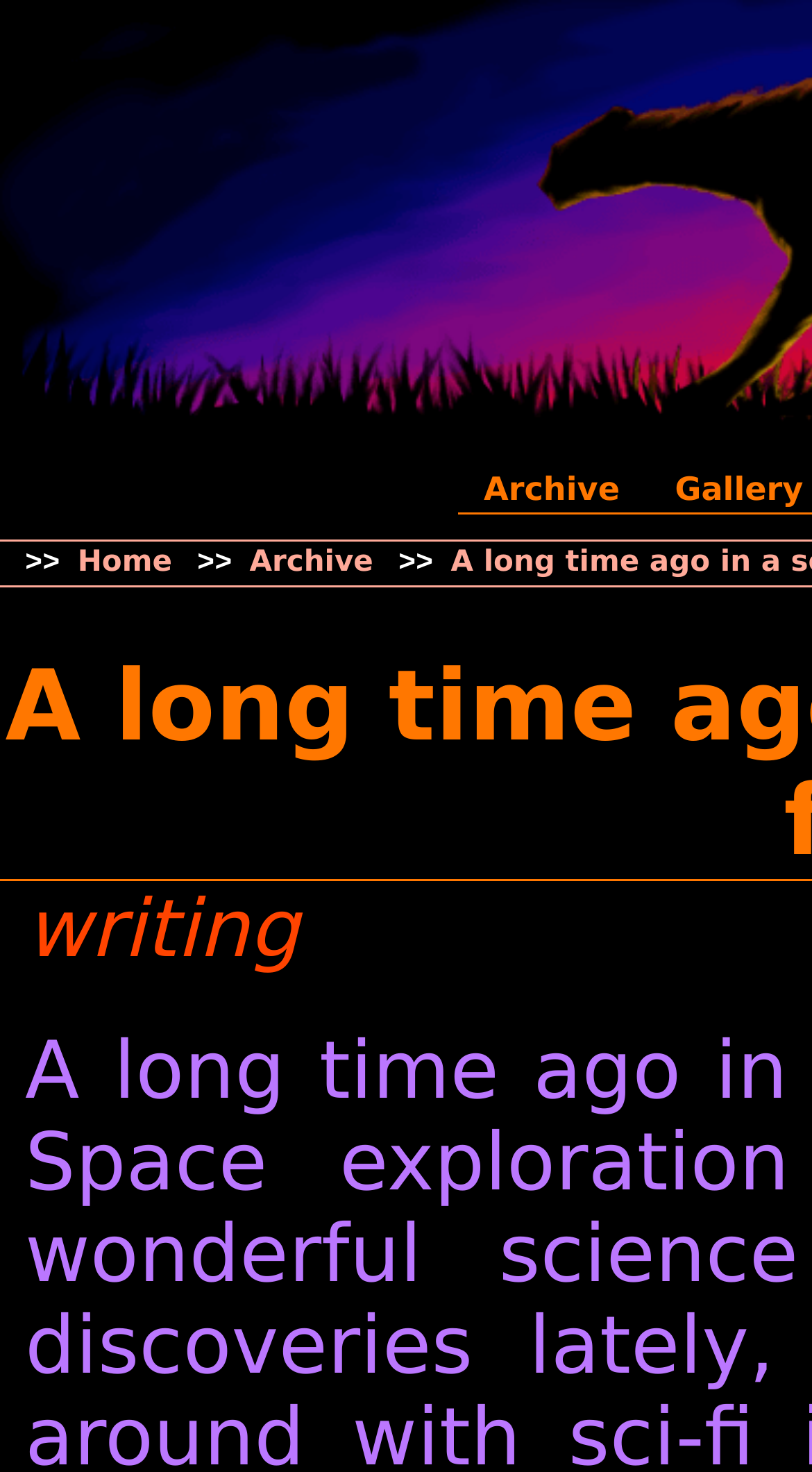Provide the text content of the webpage's main heading.

A long time ago in a solar system far far away